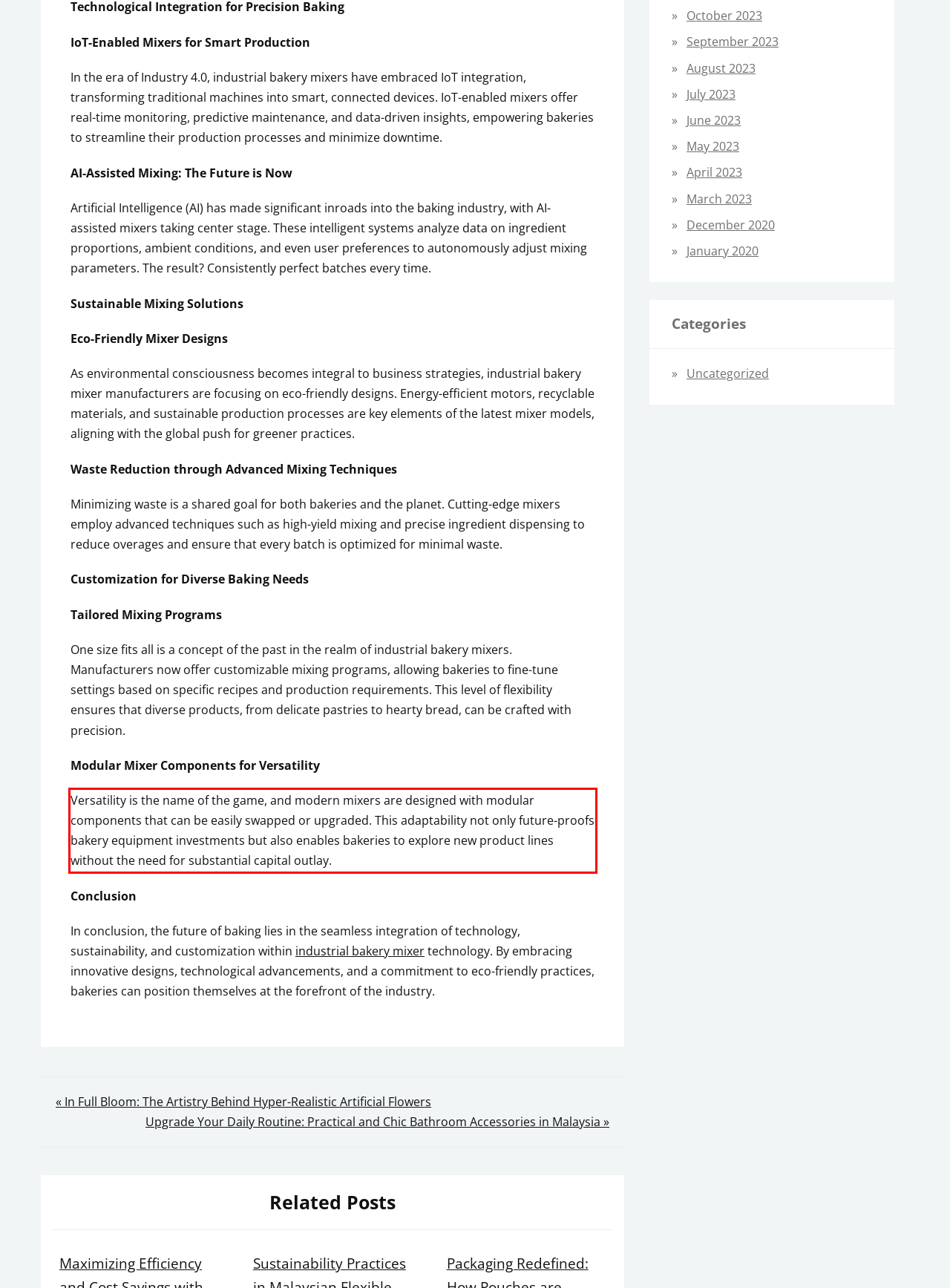You have a screenshot of a webpage with a red bounding box. Use OCR to generate the text contained within this red rectangle.

Versatility is the name of the game, and modern mixers are designed with modular components that can be easily swapped or upgraded. This adaptability not only future-proofs bakery equipment investments but also enables bakeries to explore new product lines without the need for substantial capital outlay.